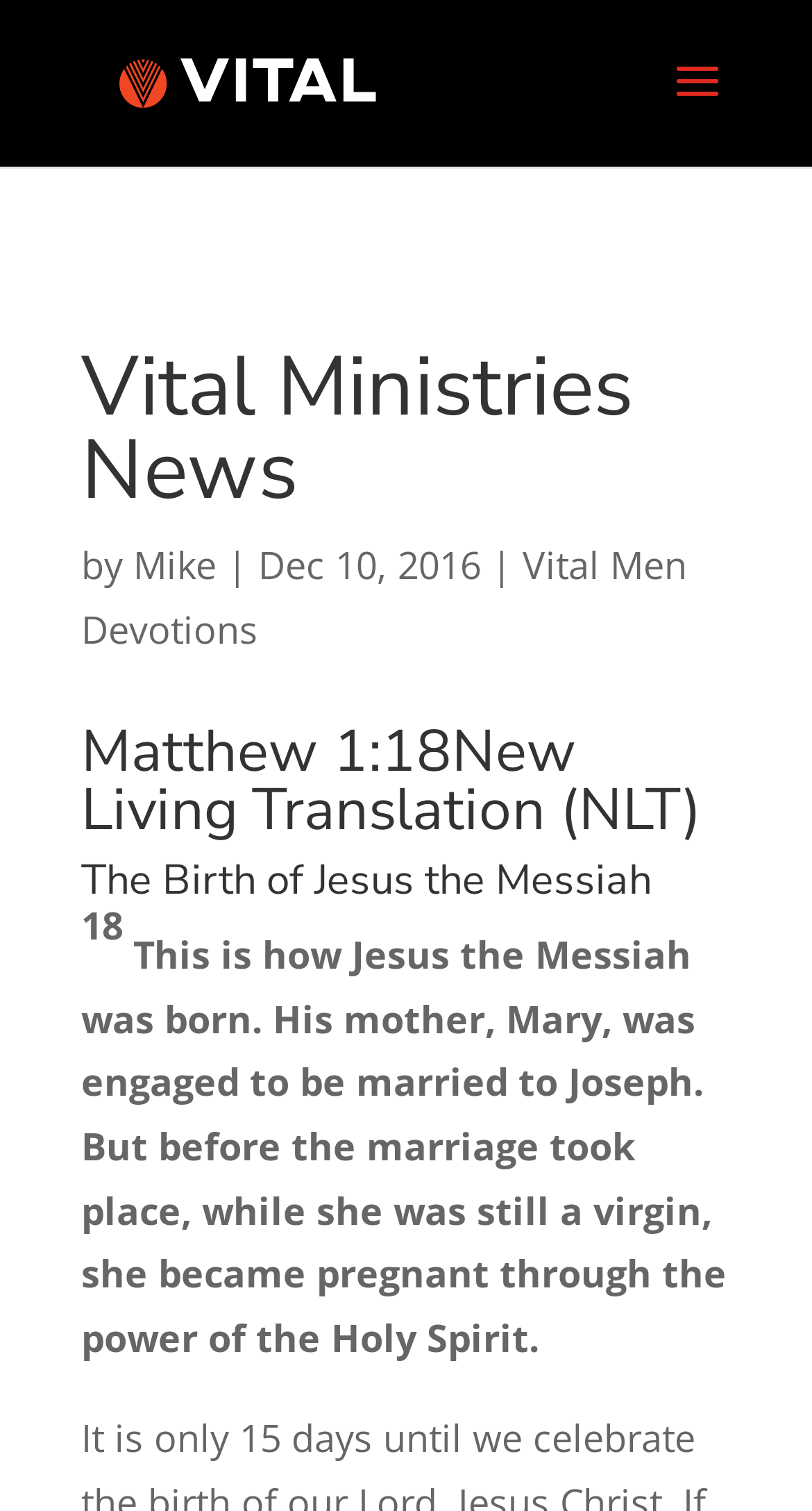Please find and report the primary heading text from the webpage.

Vital Ministries News